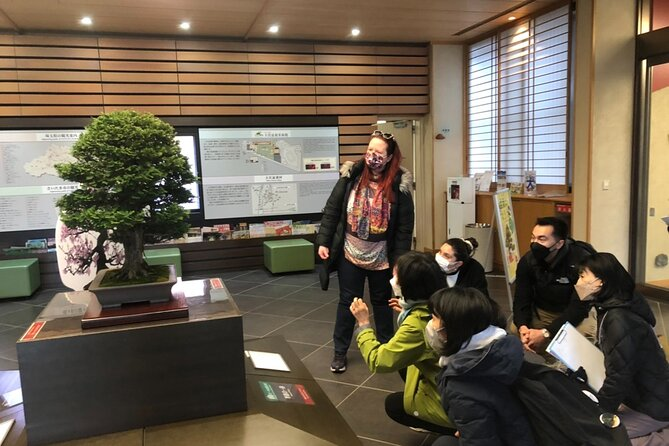Convey a detailed narrative of what is depicted in the image.

The image captures a moment in the Omiya Bonsai Garden where visitors engage with a knowledgeable guide, who appears to be explaining the artistry and history of bonsai. The scene is set in a serene, well-lit indoor space featuring a beautifully crafted bonsai tree displayed prominently on a pedestal. Six interested participants, who are seated and kneeling, listen attentively while wearing masks. 

The background showcases informative displays, likely offering insights into the techniques behind bonsai cultivation, enhancing the educational atmosphere. The layout, with its clean lines and wooden accents, reflects a space designed for immersion in the bonsai experience. This interactive encounter forms part of the Omiya Bonsai Private Tour, which promises to provide an enriching journey into the world of bonsai through hands-on workshops and expert guidance. Visitors can look forward to learning and exploring the intricacies of shaping and pruning these miniature masterpieces, ensuring a memorable visit for both enthusiasts and the merely curious.